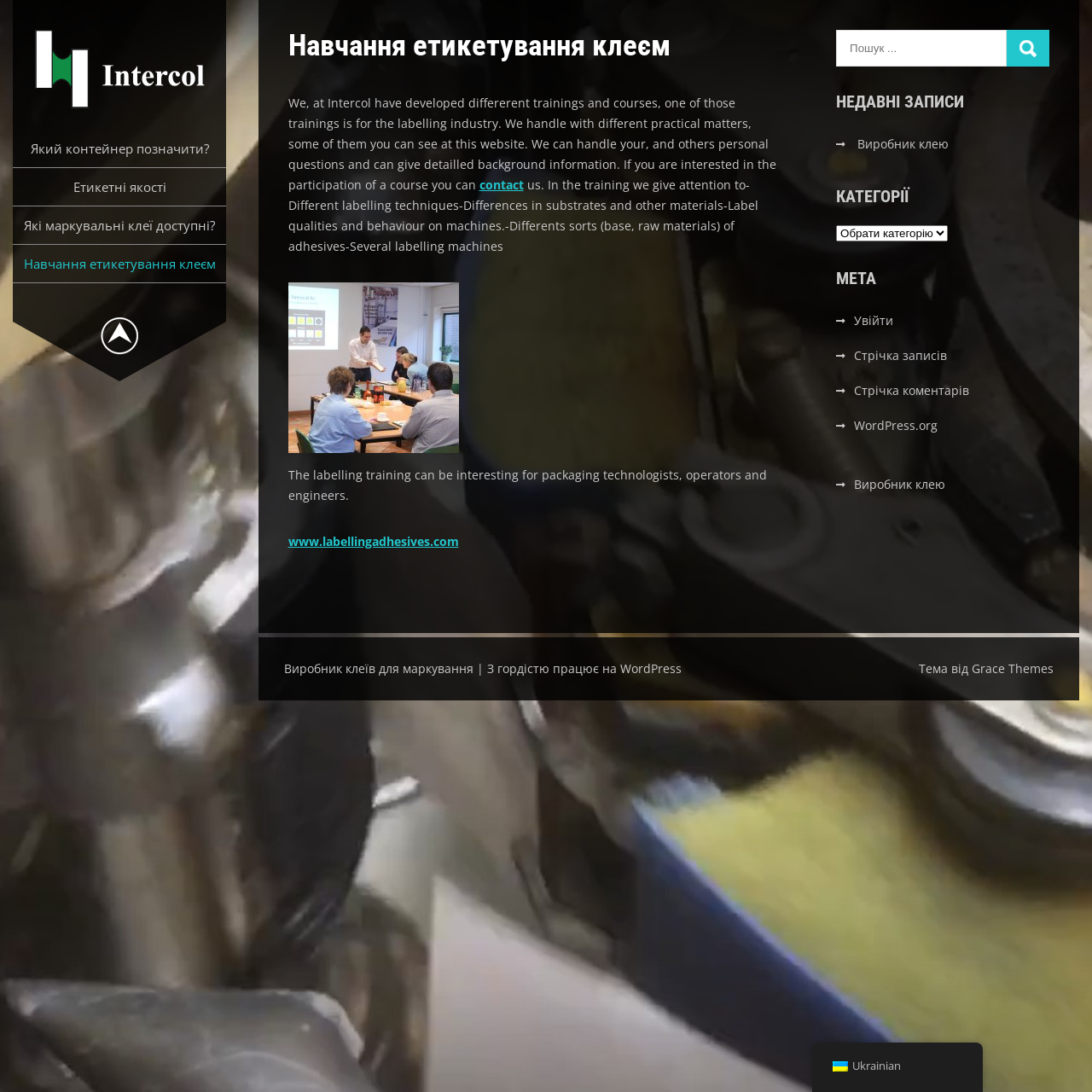Please analyze the image and give a detailed answer to the question:
What is the main topic of this webpage?

Based on the webpage content, I can see that the main topic is related to labelling adhesives, as there are multiple links and headings mentioning 'labelling adhesives', 'labelling industry', and 'adhesives'.